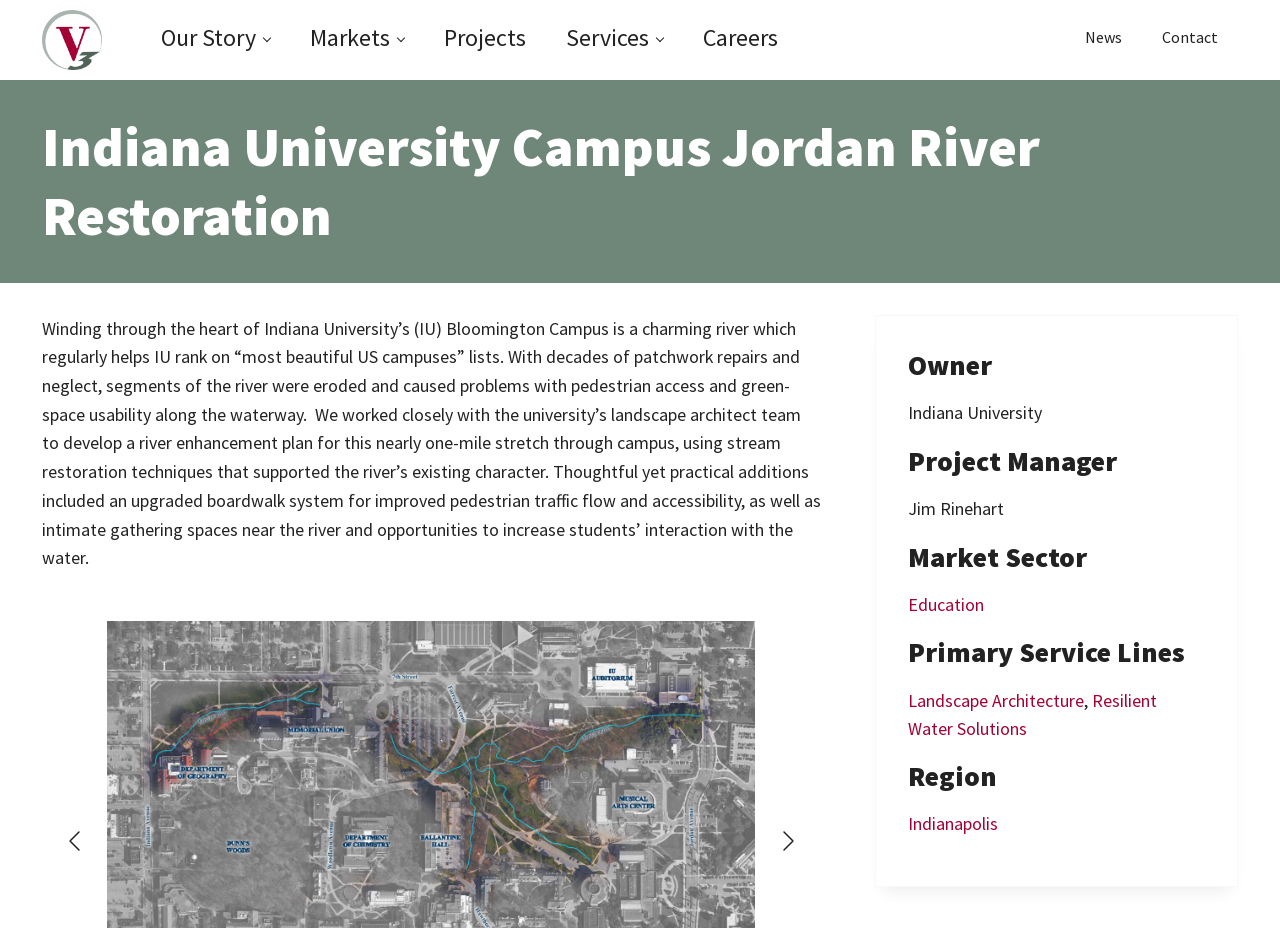Provide an in-depth caption for the webpage.

The webpage is about the Indiana University Campus Jordan River Restoration project by V3 Companies. At the top left corner, there is a link to skip to the main content, followed by a link to skip to the header right navigation, and another link to skip to the site footer. 

Below these links, there is a logo of V3 Companies, accompanied by a tagline "The Vision to Transform with Excellence". 

To the right of the logo, there is a navigation menu with links to "Our Story", "Markets", "Projects", "Services", "Careers", "News", and "Contact". 

Below the navigation menu, there is a heading that reads "Indiana University Campus Jordan River Restoration". 

Underneath the heading, there is a paragraph of text that describes the project, which involves restoring a charming river that runs through the heart of Indiana University's Bloomington Campus. The text explains that the river was eroded and caused problems with pedestrian access and green-space usability, and that V3 Companies worked with the university's landscape architect team to develop a river enhancement plan. 

To the right of the paragraph, there are two buttons, "Next slide" and "Previous slide", which suggest that there are more images or content related to the project. 

Below the paragraph, there are several sections that provide more information about the project, including the owner, project manager, market sector, primary service lines, and region. The owner is listed as Indiana University, the project manager is Jim Rinehart, the market sector is Education, the primary service lines are Landscape Architecture and Resilient Water Solutions, and the region is Indianapolis.